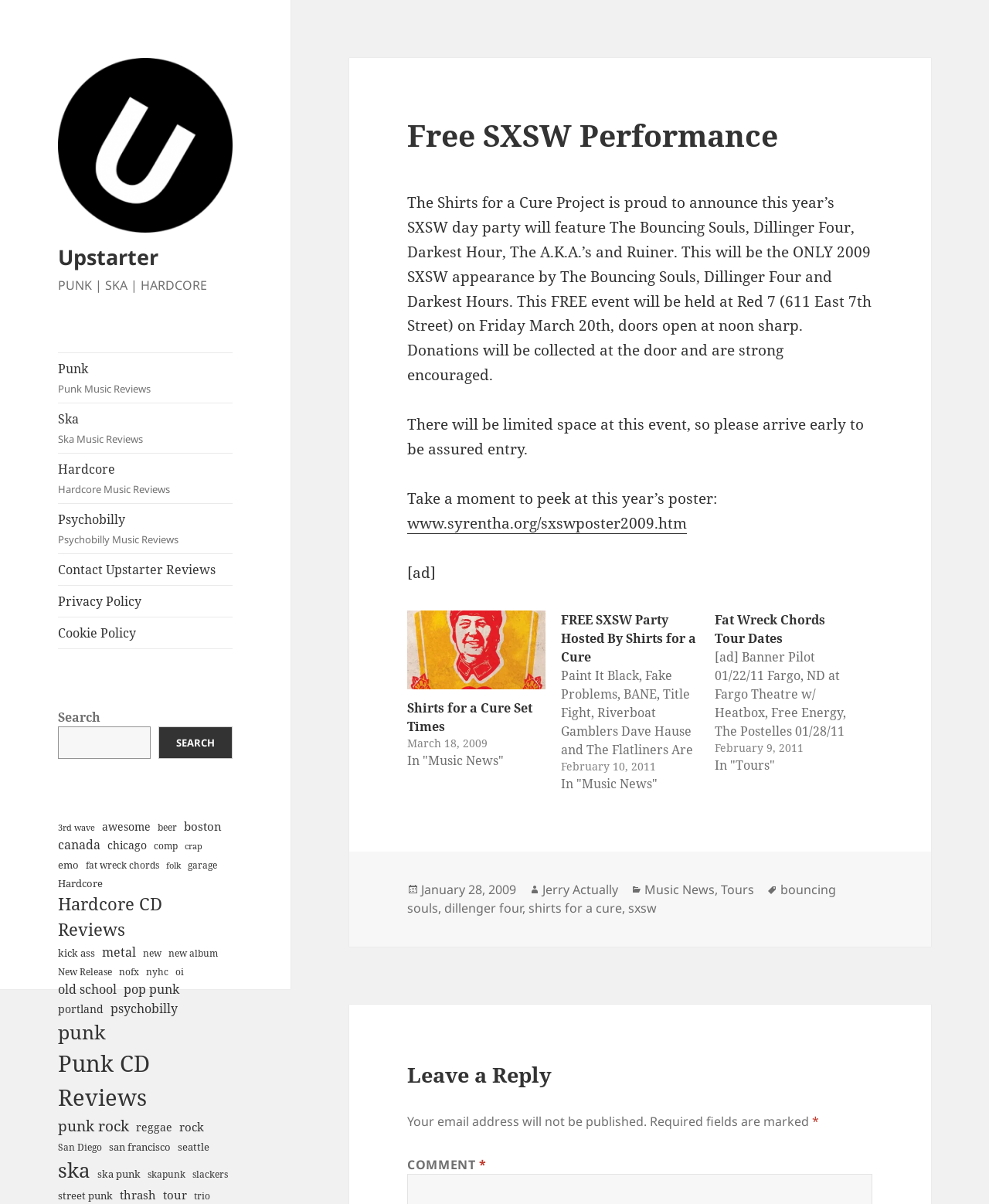Locate the bounding box coordinates of the element that should be clicked to execute the following instruction: "Read about the FREE SXSW Party Hosted By Shirts for a Cure".

[0.567, 0.507, 0.722, 0.659]